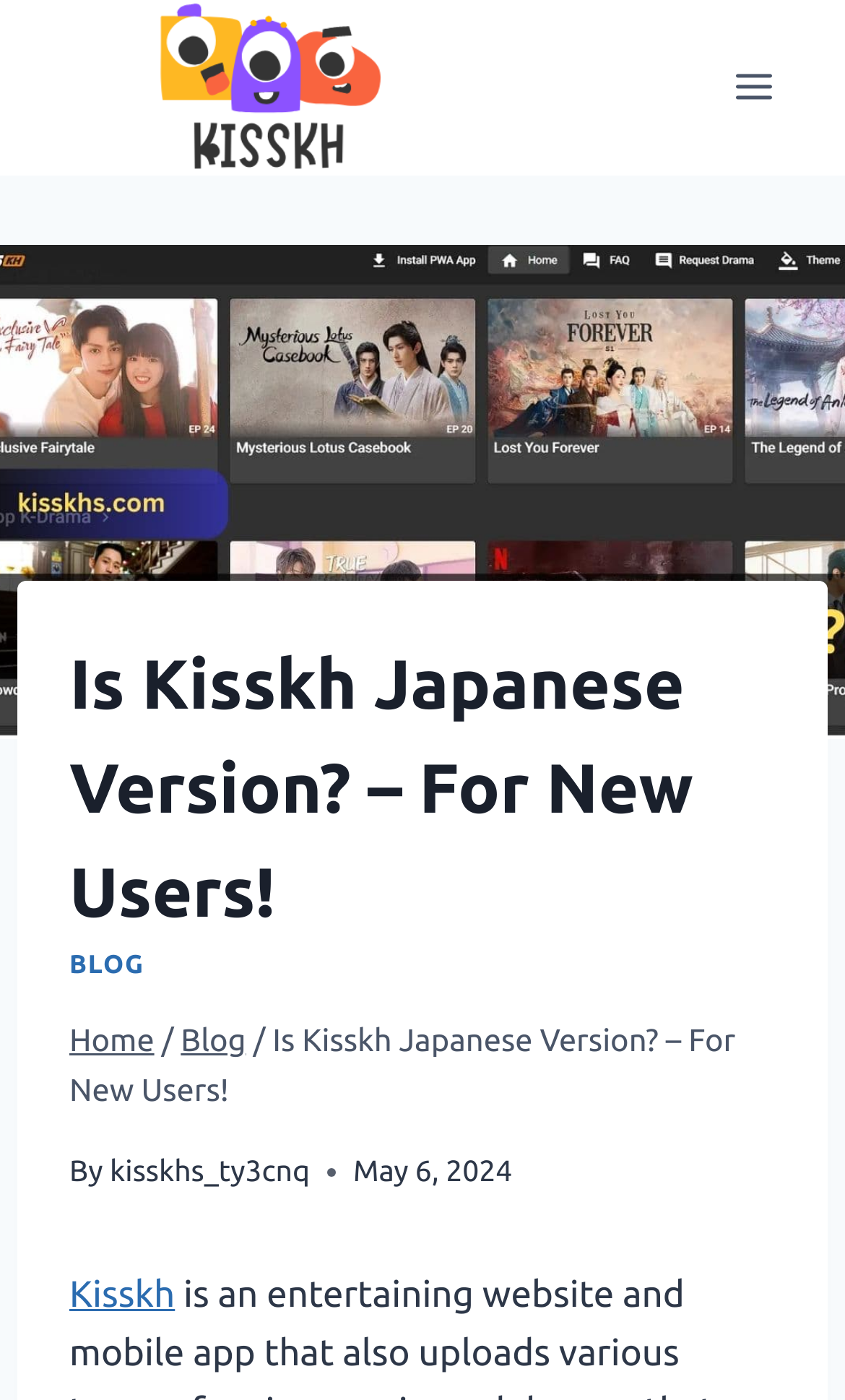Give a one-word or one-phrase response to the question:
What is the text above the 'BLOG' link?

Is Kisskh Japanese Version?